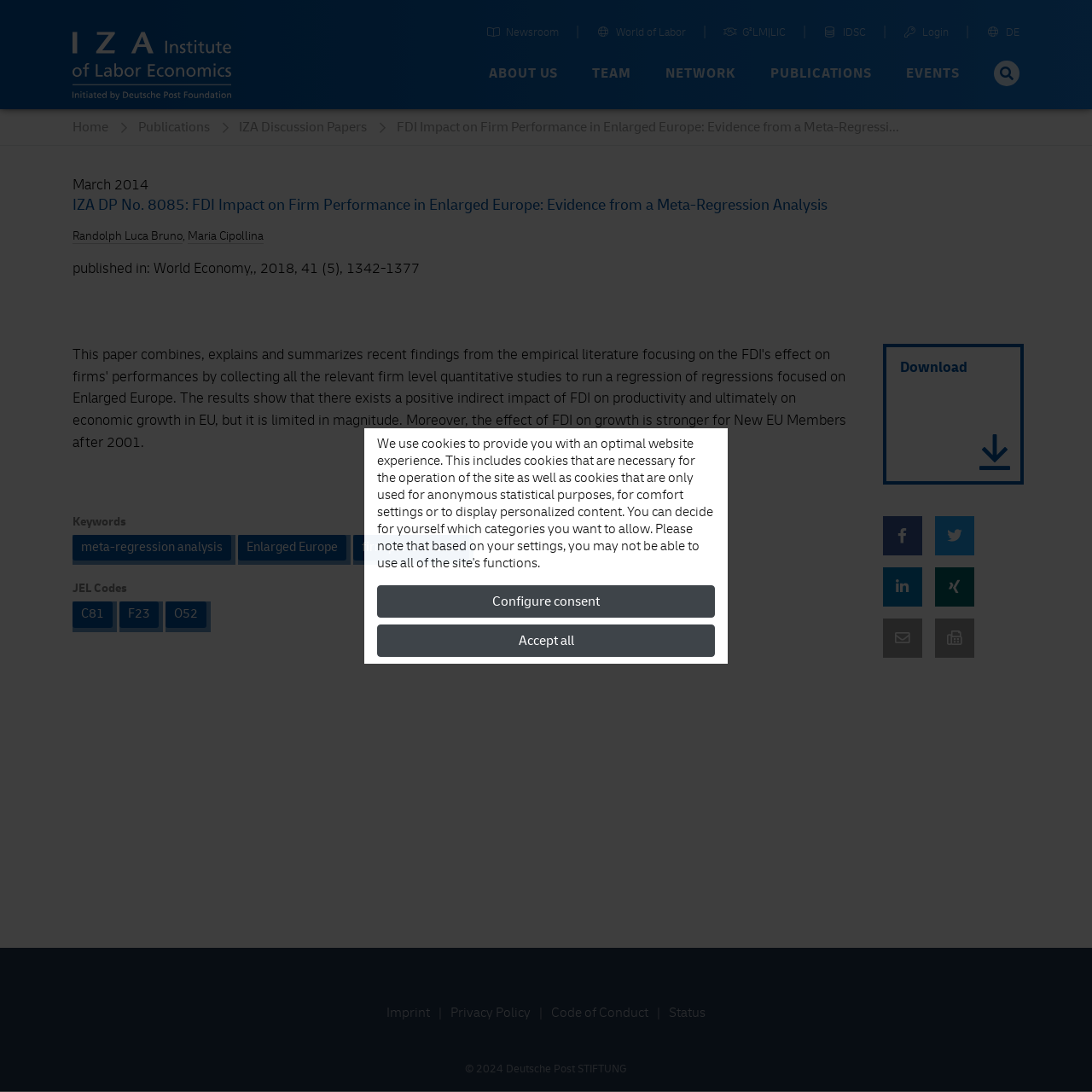Provide a one-word or short-phrase response to the question:
What is the function of the button with the icon ''?

Unknown